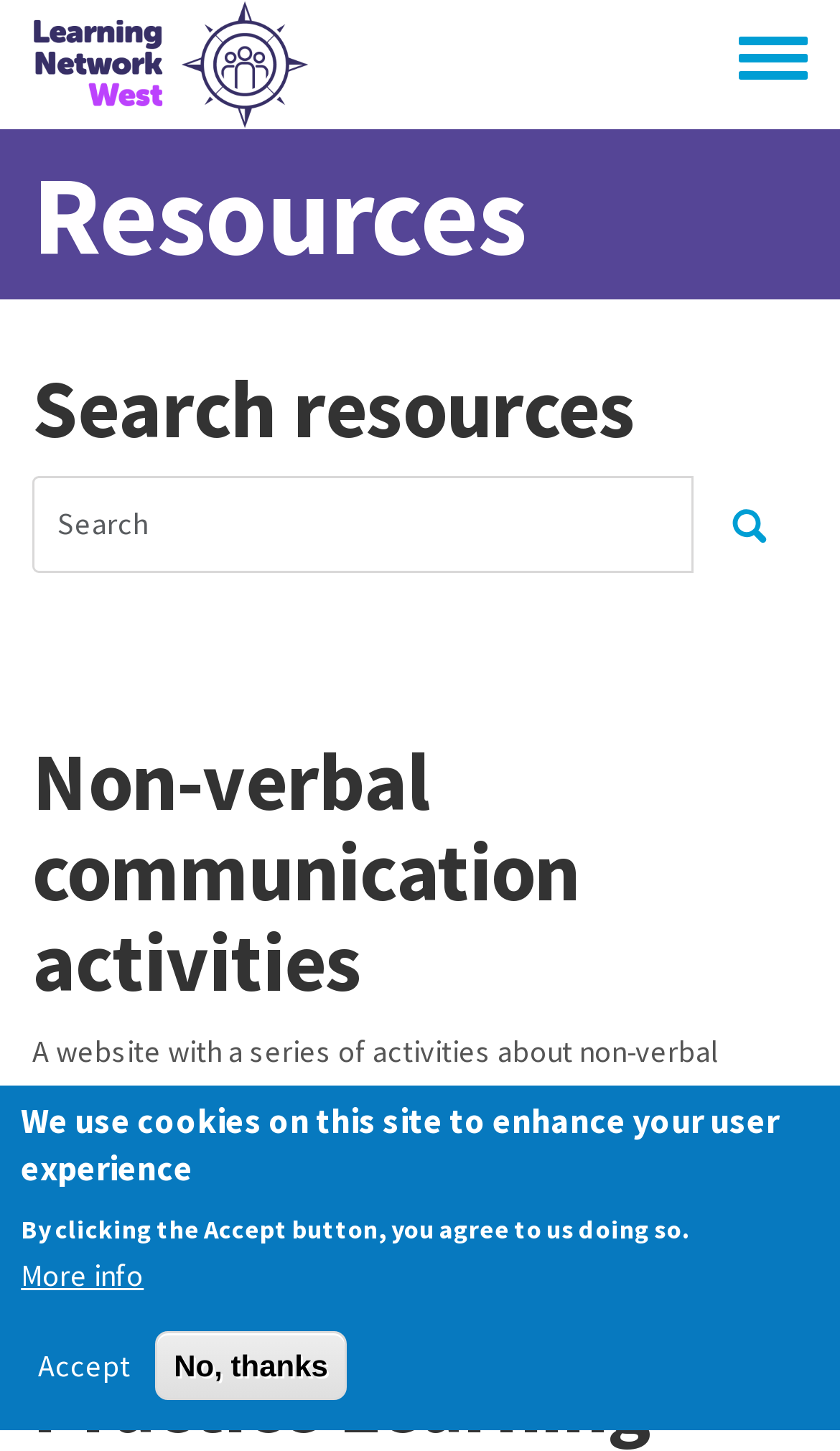What is the purpose of the search box?
Look at the screenshot and give a one-word or phrase answer.

Search resources